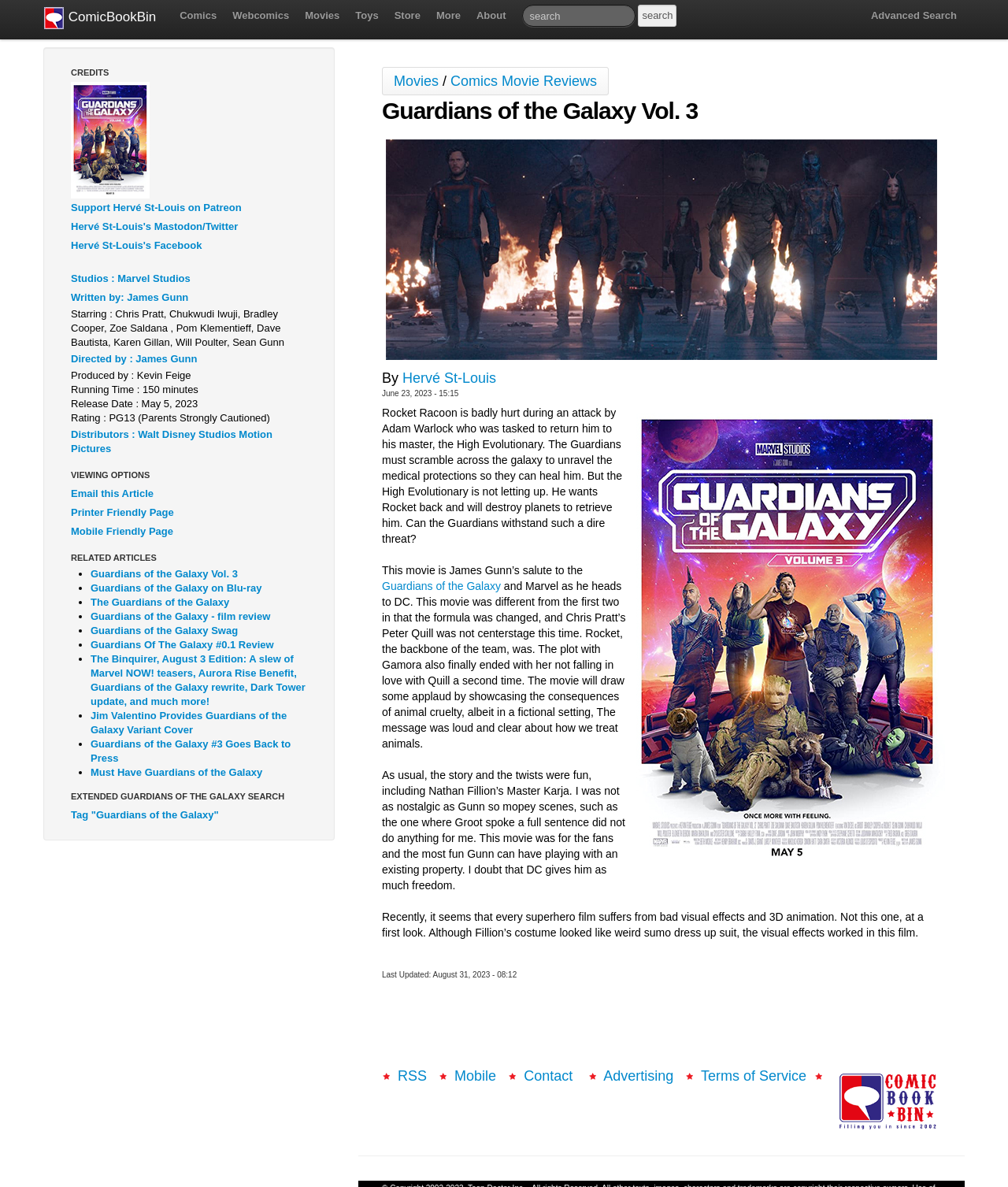Determine the title of the webpage and give its text content.

Guardians of the Galaxy Vol. 3